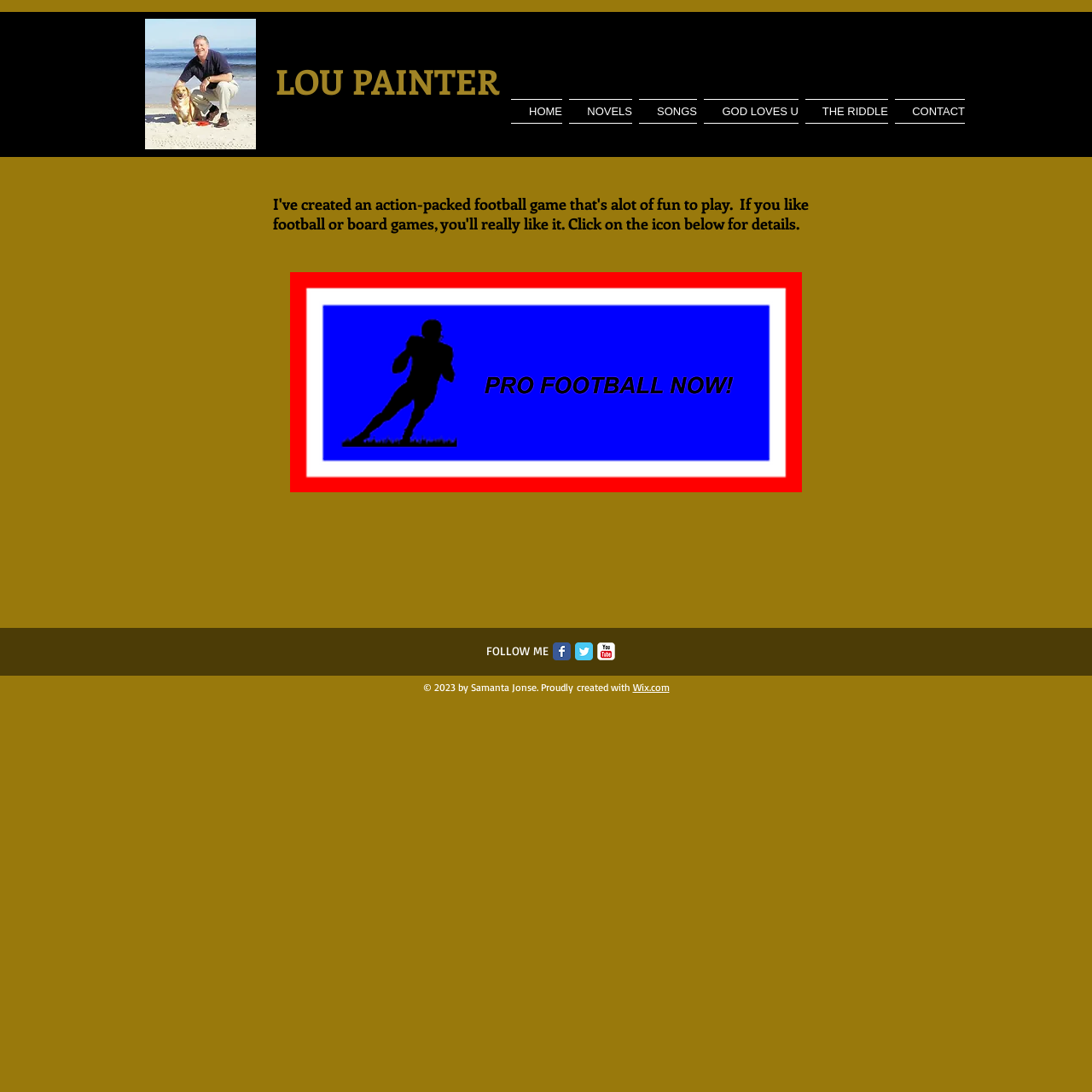Based on the visual content of the image, answer the question thoroughly: What social media platforms are mentioned on the webpage?

The social media platforms are mentioned in the 'Social Bar' section, which contains links to Facebook, Twitter, and YouTube, represented by their respective icons.